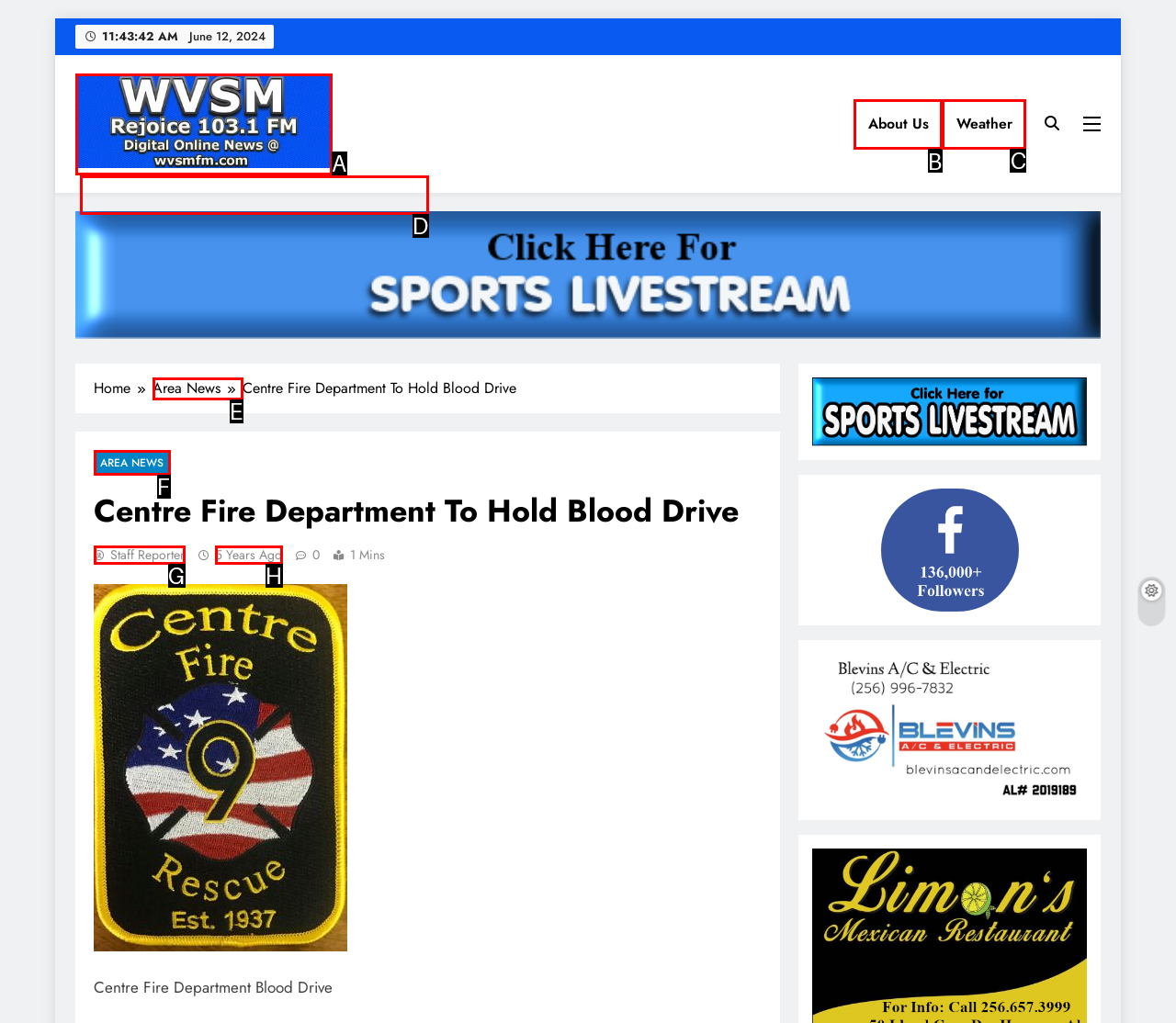Tell me which element should be clicked to achieve the following objective: Click on the 'About Us' link
Reply with the letter of the correct option from the displayed choices.

B